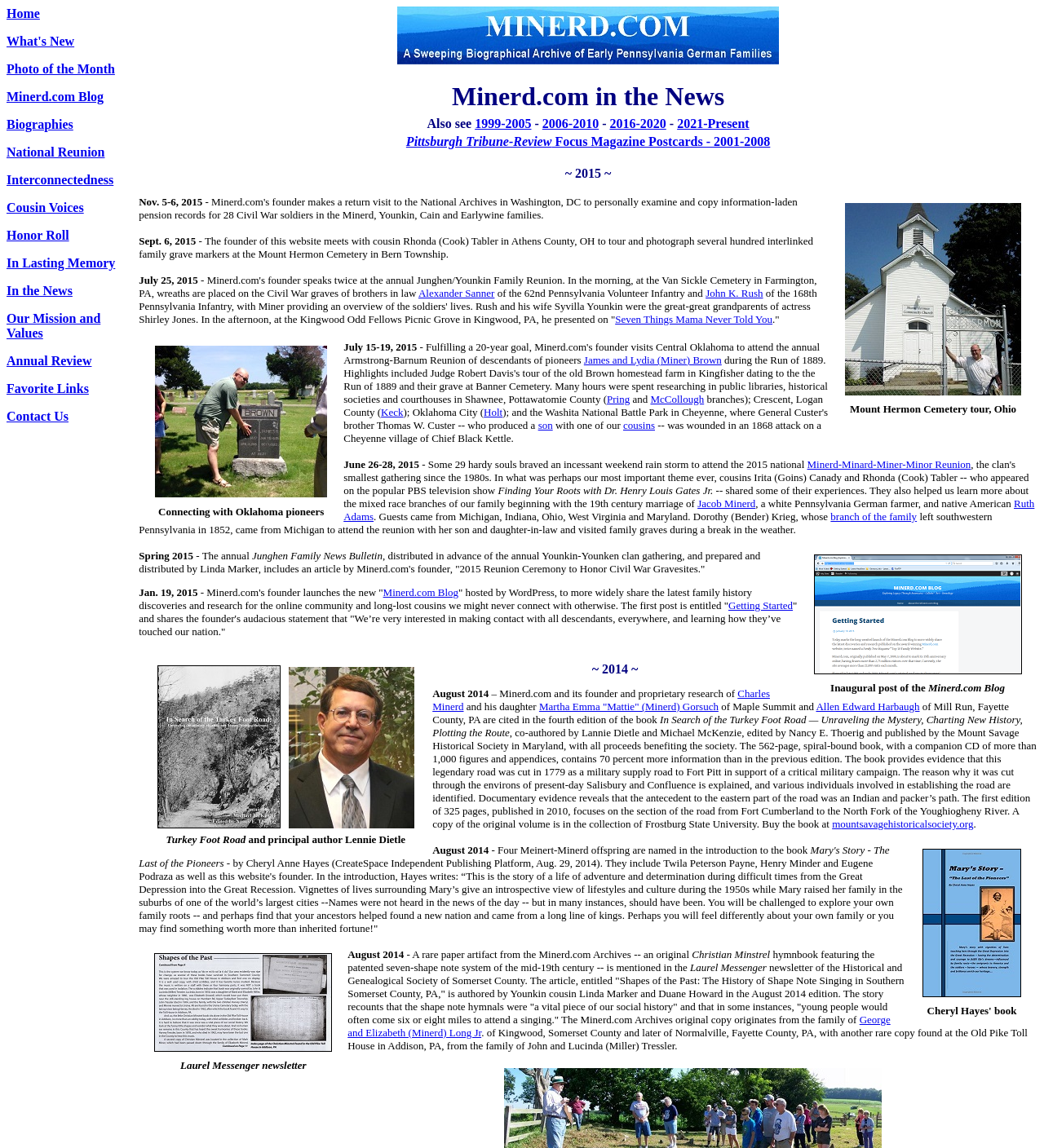How many links are in the top navigation bar?
Observe the image and answer the question with a one-word or short phrase response.

18